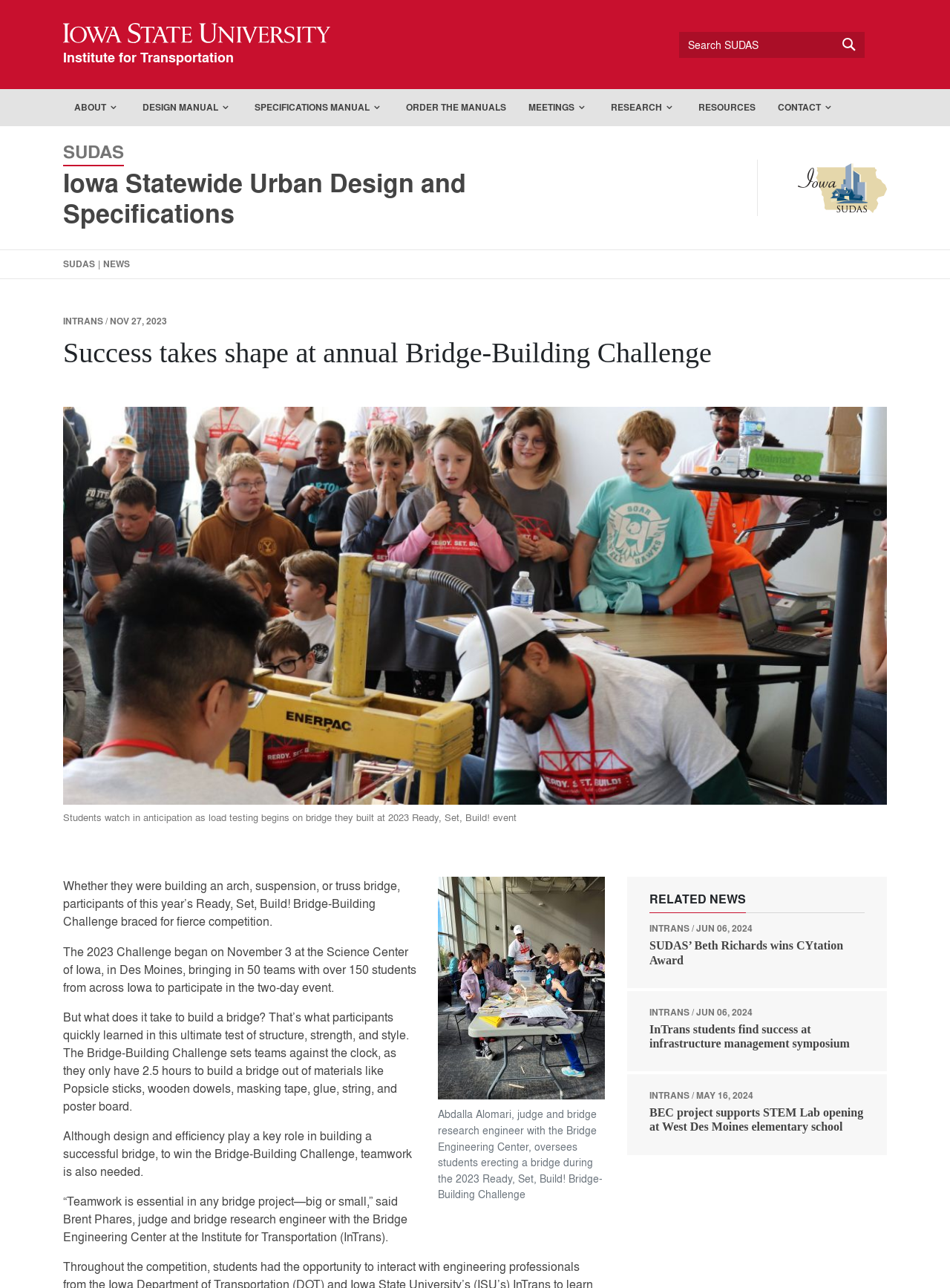Using the description: "Order the Manuals", identify the bounding box of the corresponding UI element in the screenshot.

[0.416, 0.069, 0.545, 0.098]